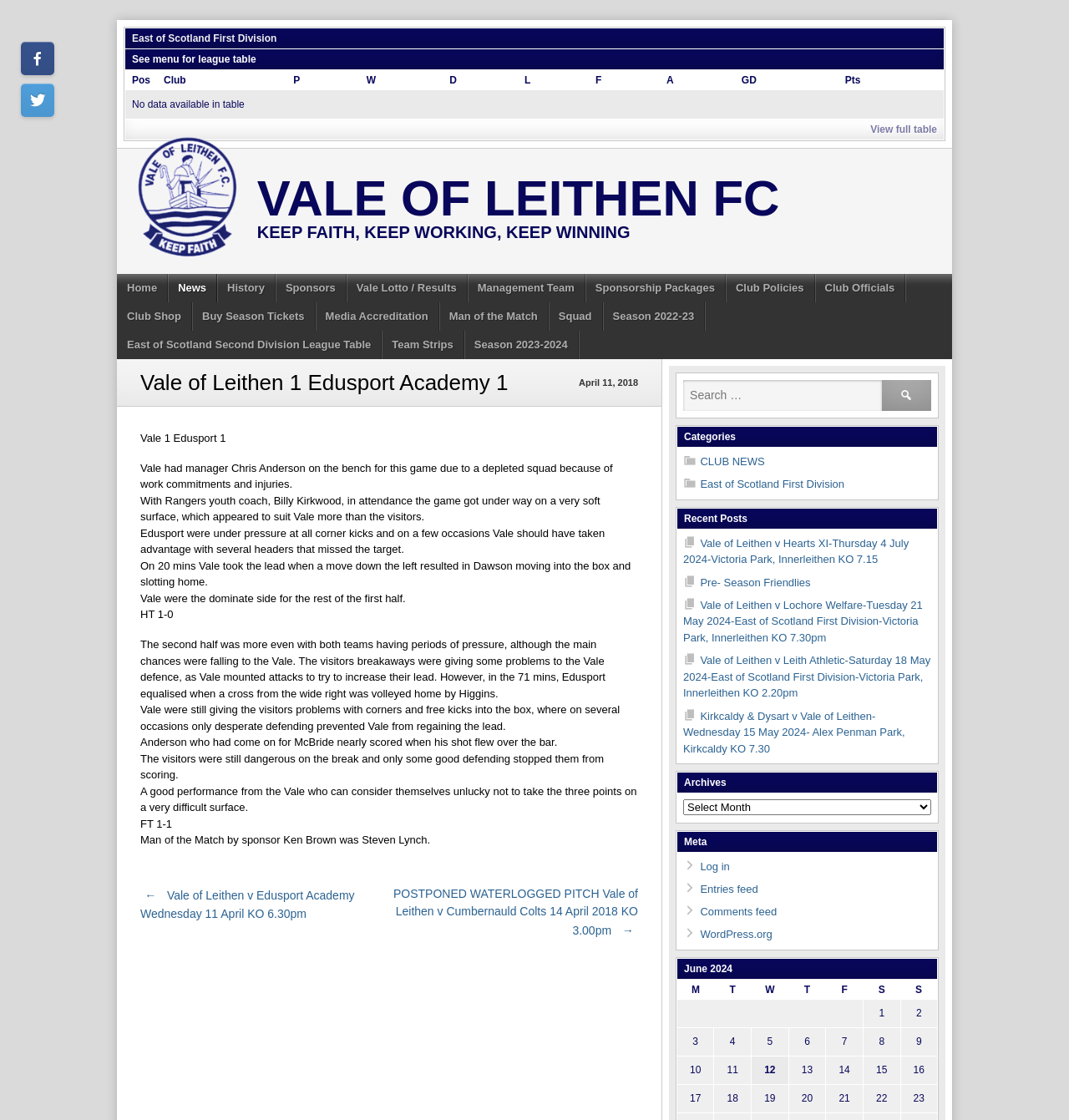Please give a short response to the question using one word or a phrase:
What is the result of the match between Vale of Leithen and Edusport Academy?

1-1